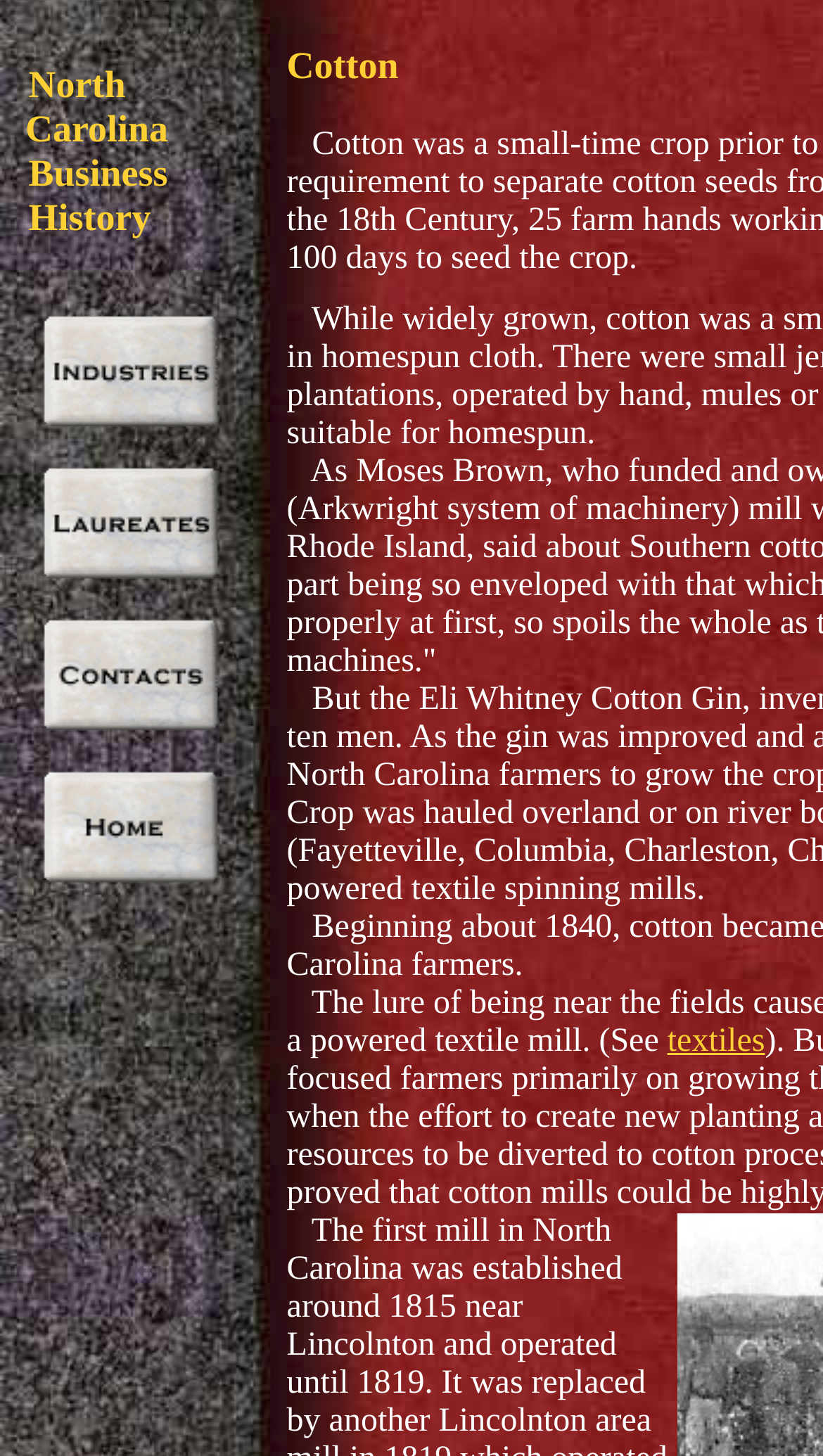What is the link at the bottom of the webpage?
Please answer the question with a detailed response using the information from the screenshot.

At the bottom of the webpage, I can see a link element with the text 'textiles'. This link is likely related to the topic of cotton and may lead to more information about textiles.